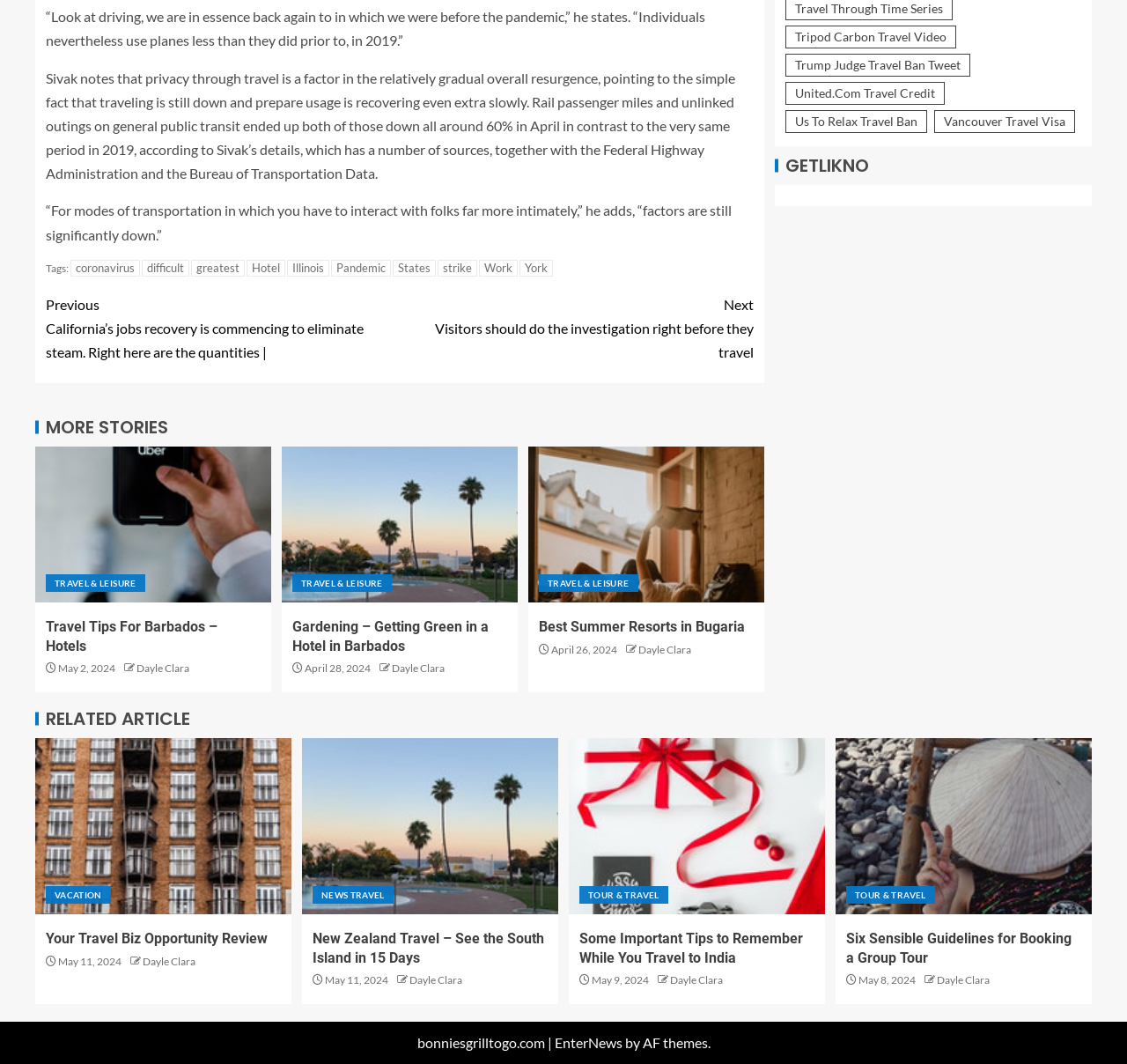Please specify the bounding box coordinates of the element that should be clicked to execute the given instruction: 'Click on 'TRAVEL & LEISURE''. Ensure the coordinates are four float numbers between 0 and 1, expressed as [left, top, right, bottom].

[0.041, 0.54, 0.129, 0.557]